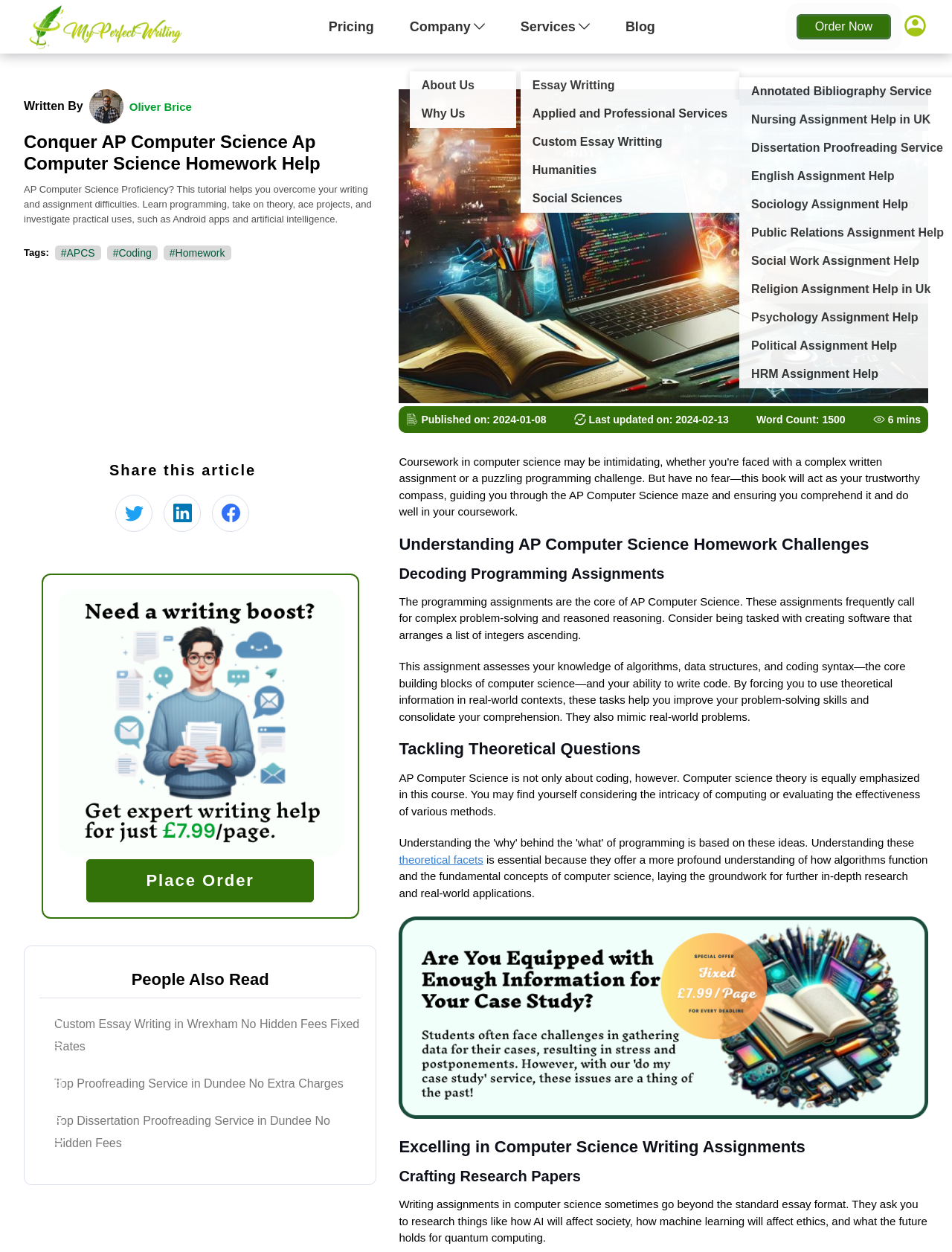Carefully examine the image and provide an in-depth answer to the question: What is the word count of the article?

The word count of the article is mentioned in the webpage as 'Word Count: 1500', which is displayed below the 'Last updated on:' section.